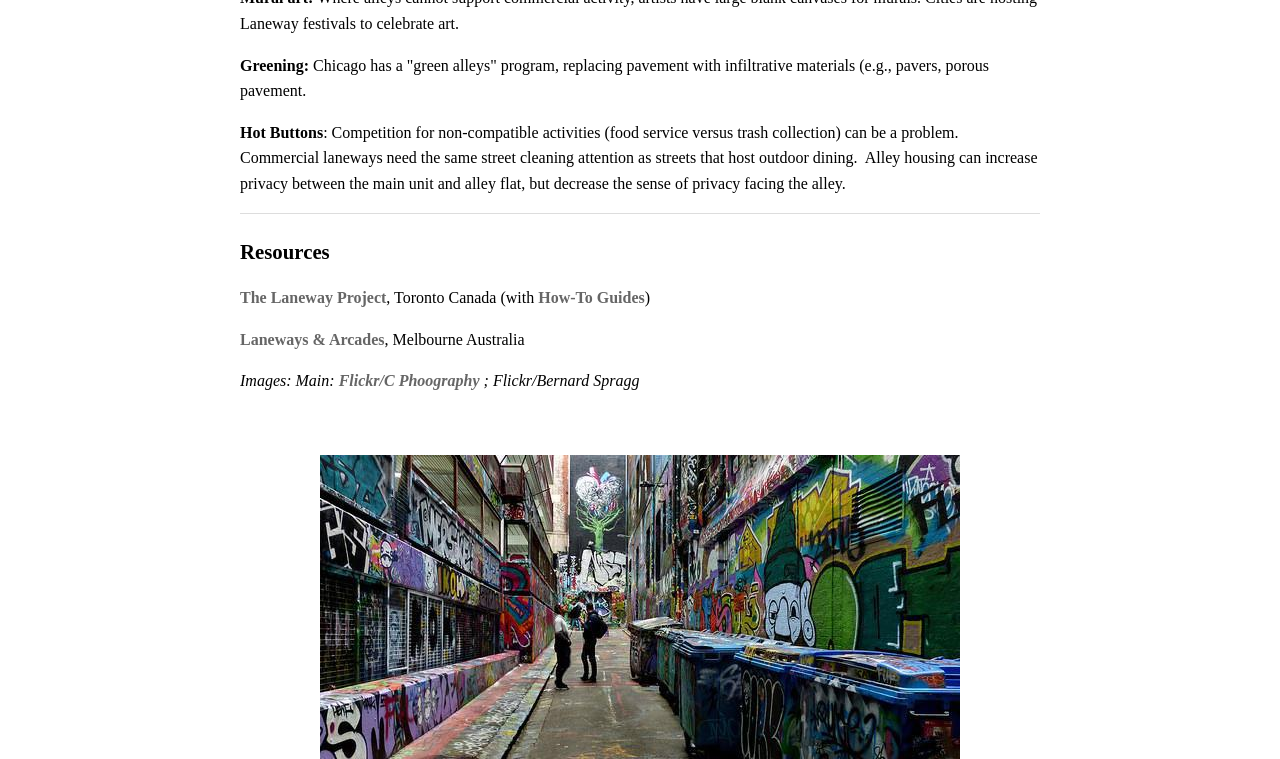Can you give a detailed response to the following question using the information from the image? What is the 'green alleys' program in Chicago?

According to the text, Chicago has a 'green alleys' program, which involves replacing pavement with infiltrative materials such as pavers and porous pavement.